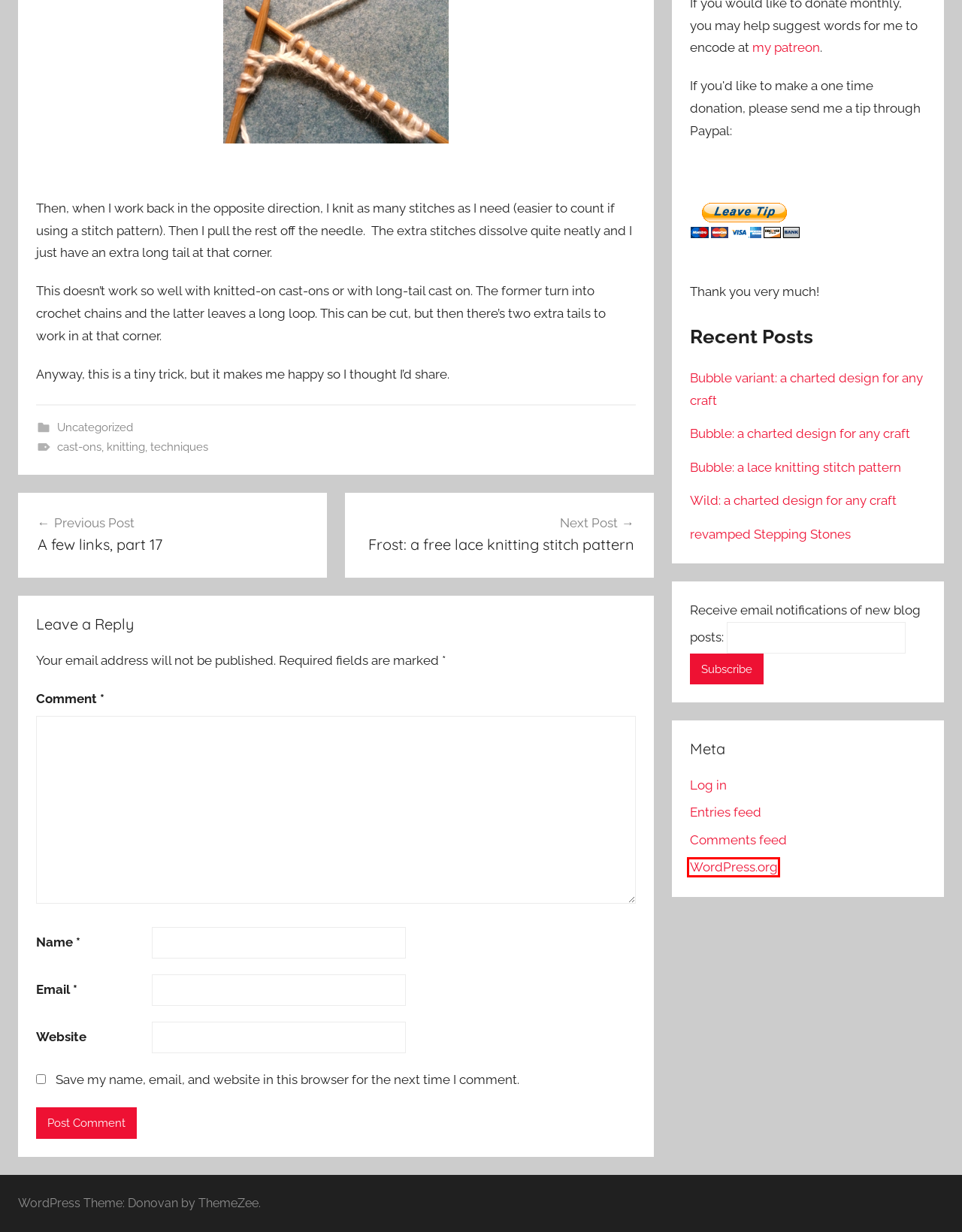View the screenshot of the webpage containing a red bounding box around a UI element. Select the most fitting webpage description for the new page shown after the element in the red bounding box is clicked. Here are the candidates:
A. Blog Tool, Publishing Platform, and CMS – WordPress.org
B. Uncategorized – String Geekery
C. Bubble: a lace knitting stitch pattern – String Geekery
D. Bubble variant: a charted design for any craft – String Geekery
E. Wild: a charted design for any craft – String Geekery
F. Bubble: a charted design for any craft – String Geekery
G. Comments for String Geekery
H. cast-ons – String Geekery

A